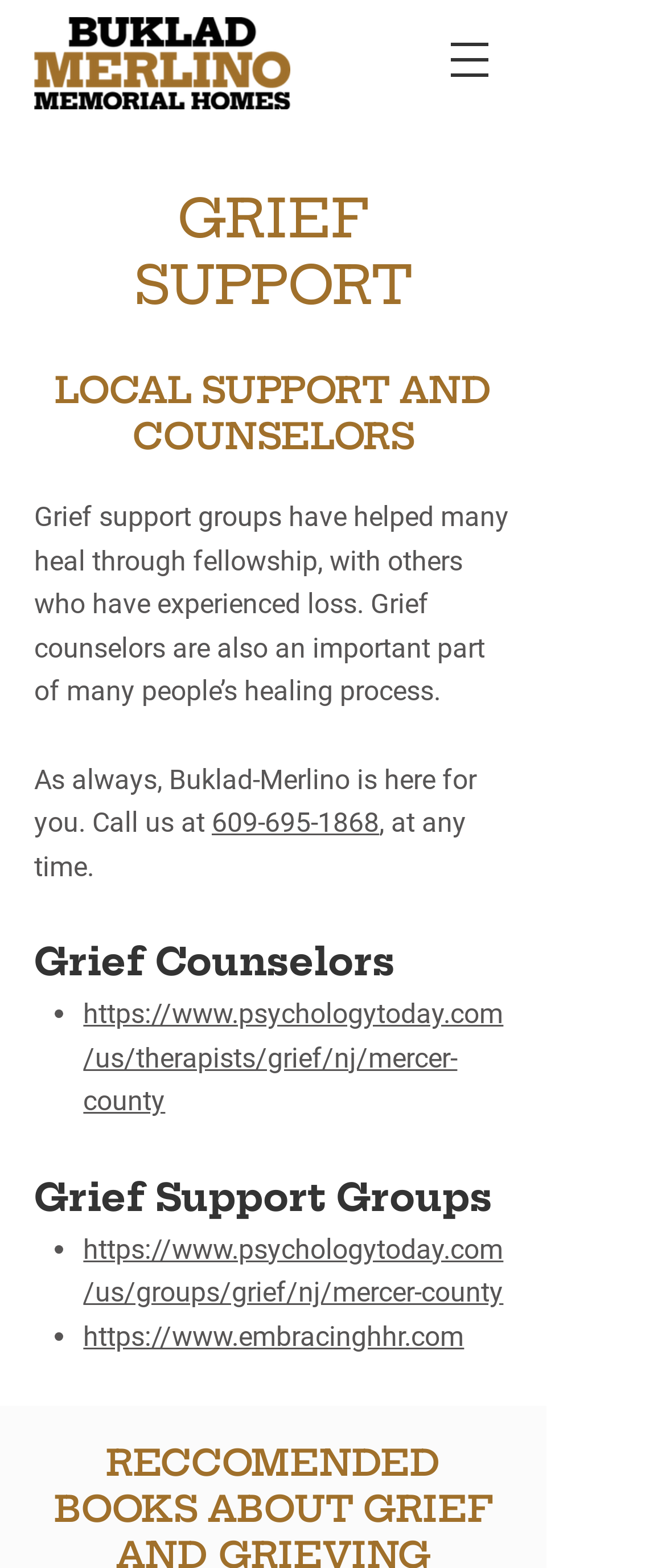Using the elements shown in the image, answer the question comprehensively: What is the purpose of grief support groups?

The purpose of grief support groups can be inferred from the text on the webpage, which states that 'Grief support groups have helped many heal through fellowship, with others who have experienced loss'.